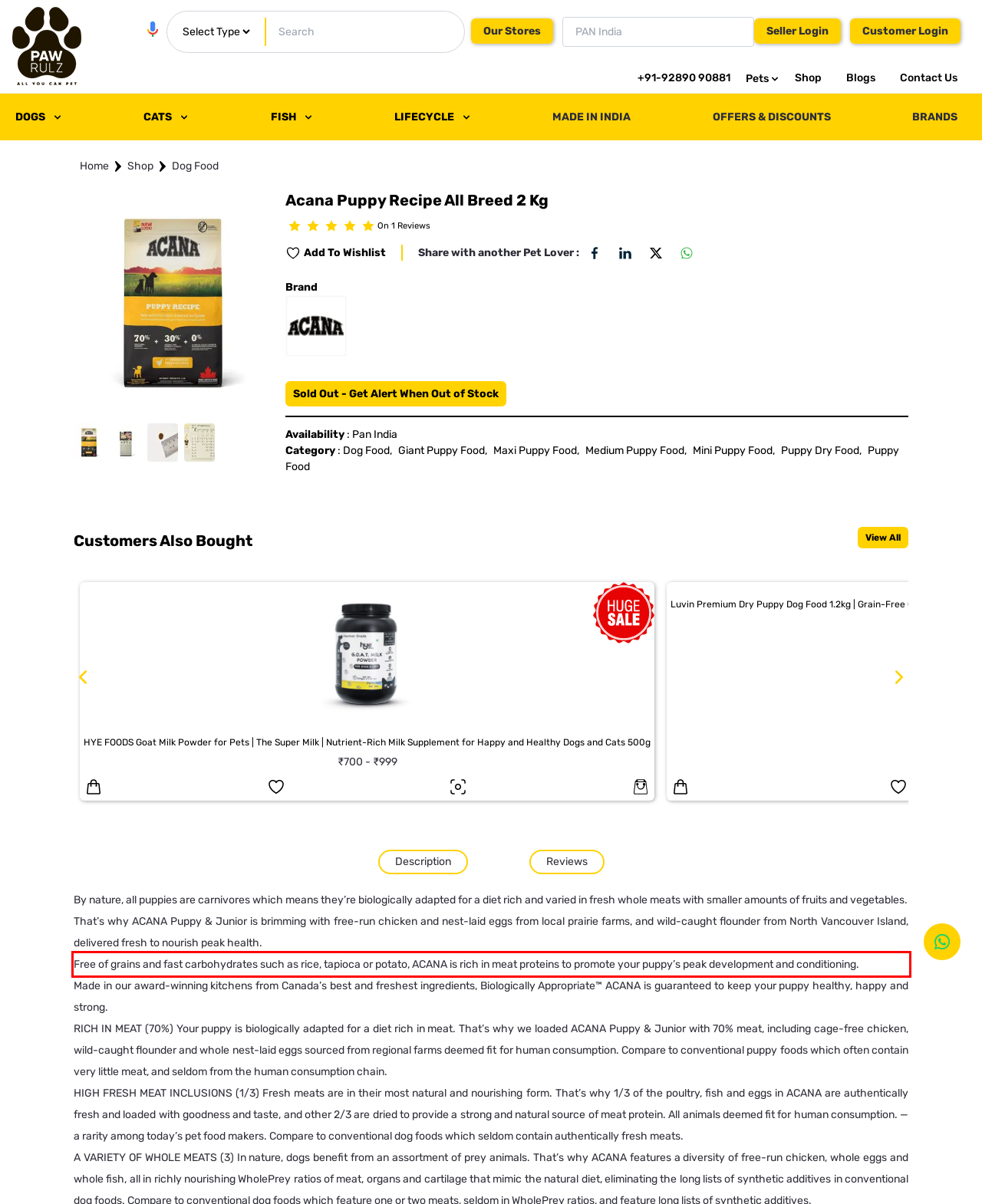Examine the screenshot of the webpage, locate the red bounding box, and perform OCR to extract the text contained within it.

Free of grains and fast carbohydrates such as rice, tapioca or potato, ACANA is rich in meat proteins to promote your puppy’s peak development and conditioning.